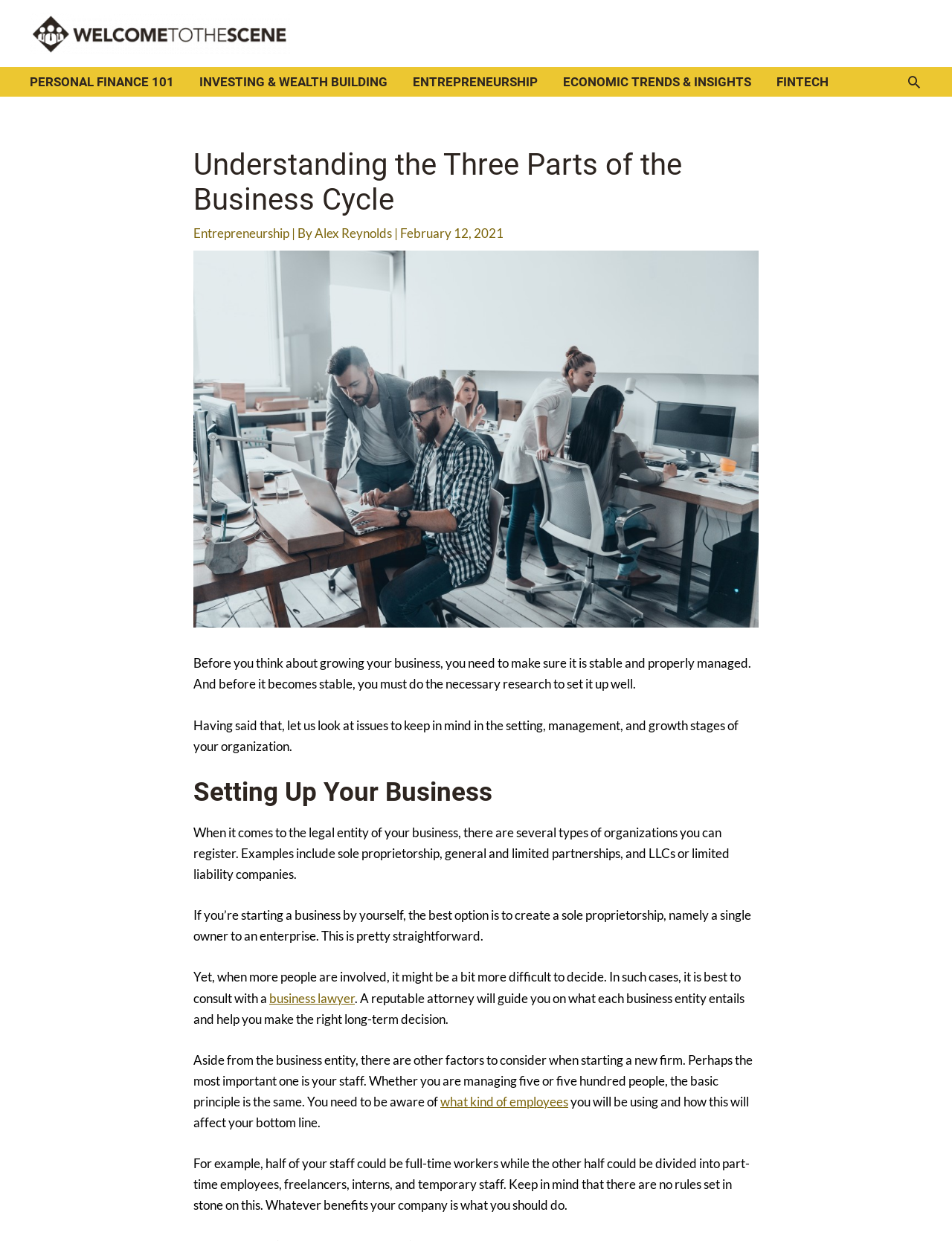Who wrote the article 'Understanding the Three Parts of the Business Cycle'?
Please give a detailed answer to the question using the information shown in the image.

According to the webpage, the article 'Understanding the Three Parts of the Business Cycle' was written by Alex Reynolds. The text states 'By Alex Reynolds' below the article title. Therefore, the answer is Alex Reynolds.